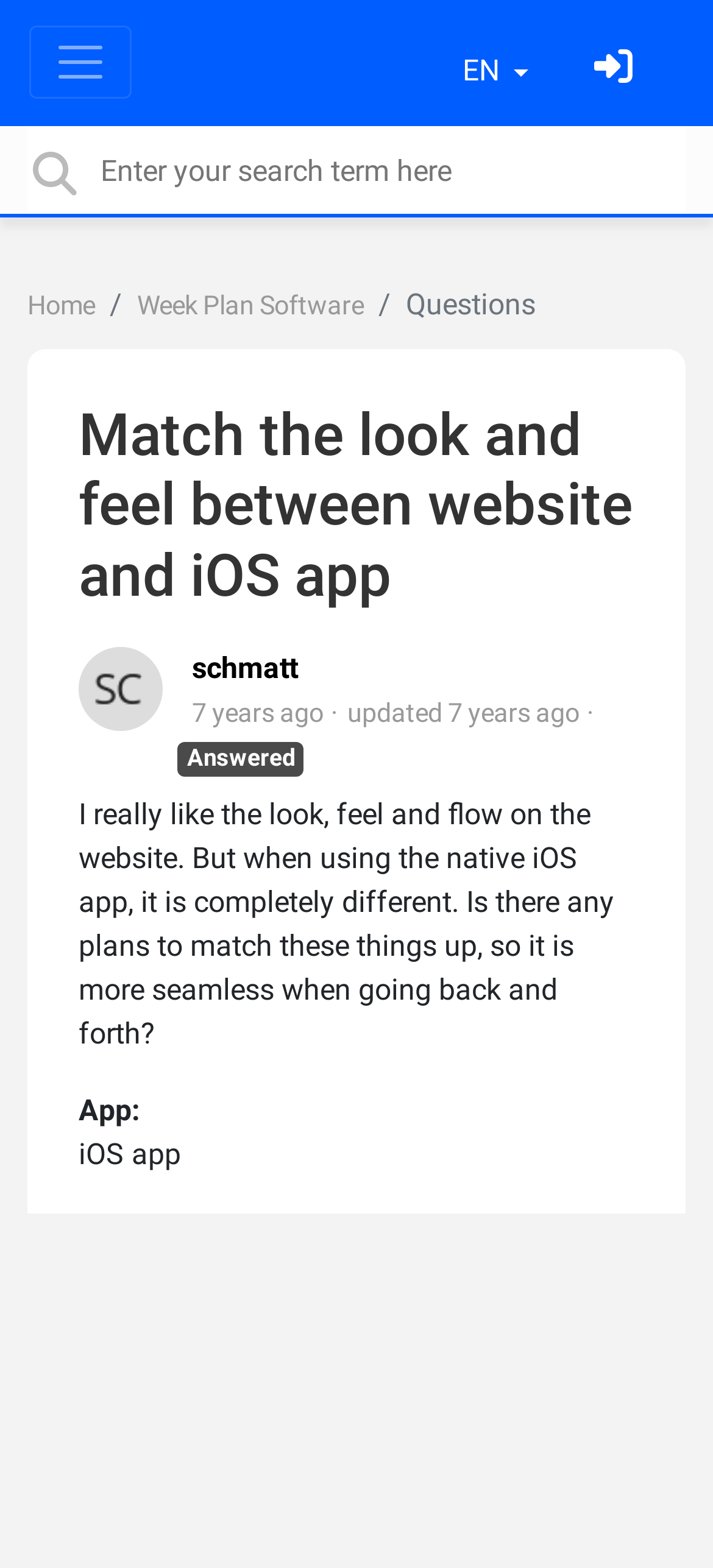Kindly determine the bounding box coordinates of the area that needs to be clicked to fulfill this instruction: "Search for something".

[0.038, 0.08, 0.962, 0.136]